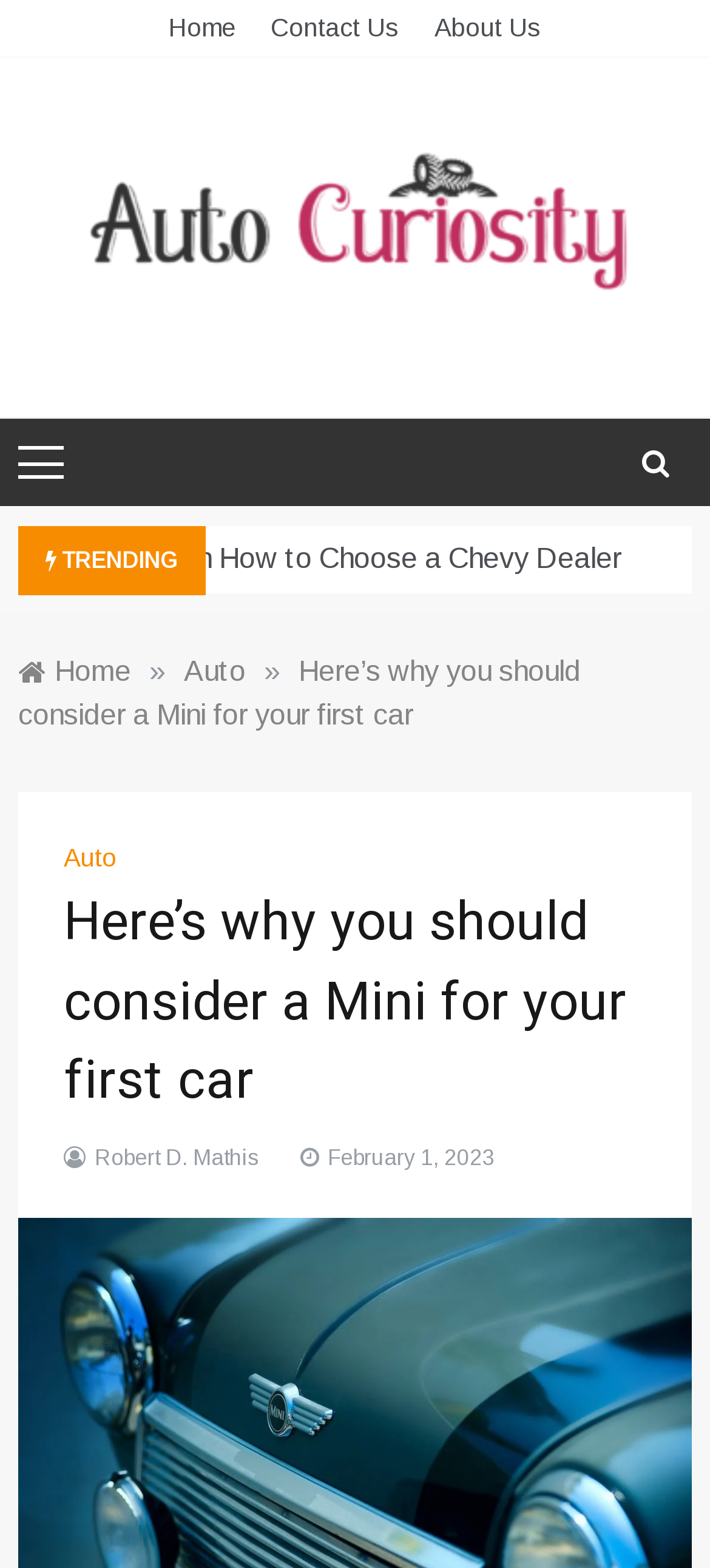Determine the bounding box for the UI element as described: "In this article Essay Example". The coordinates should be represented as four float numbers between 0 and 1, formatted as [left, top, right, bottom].

None